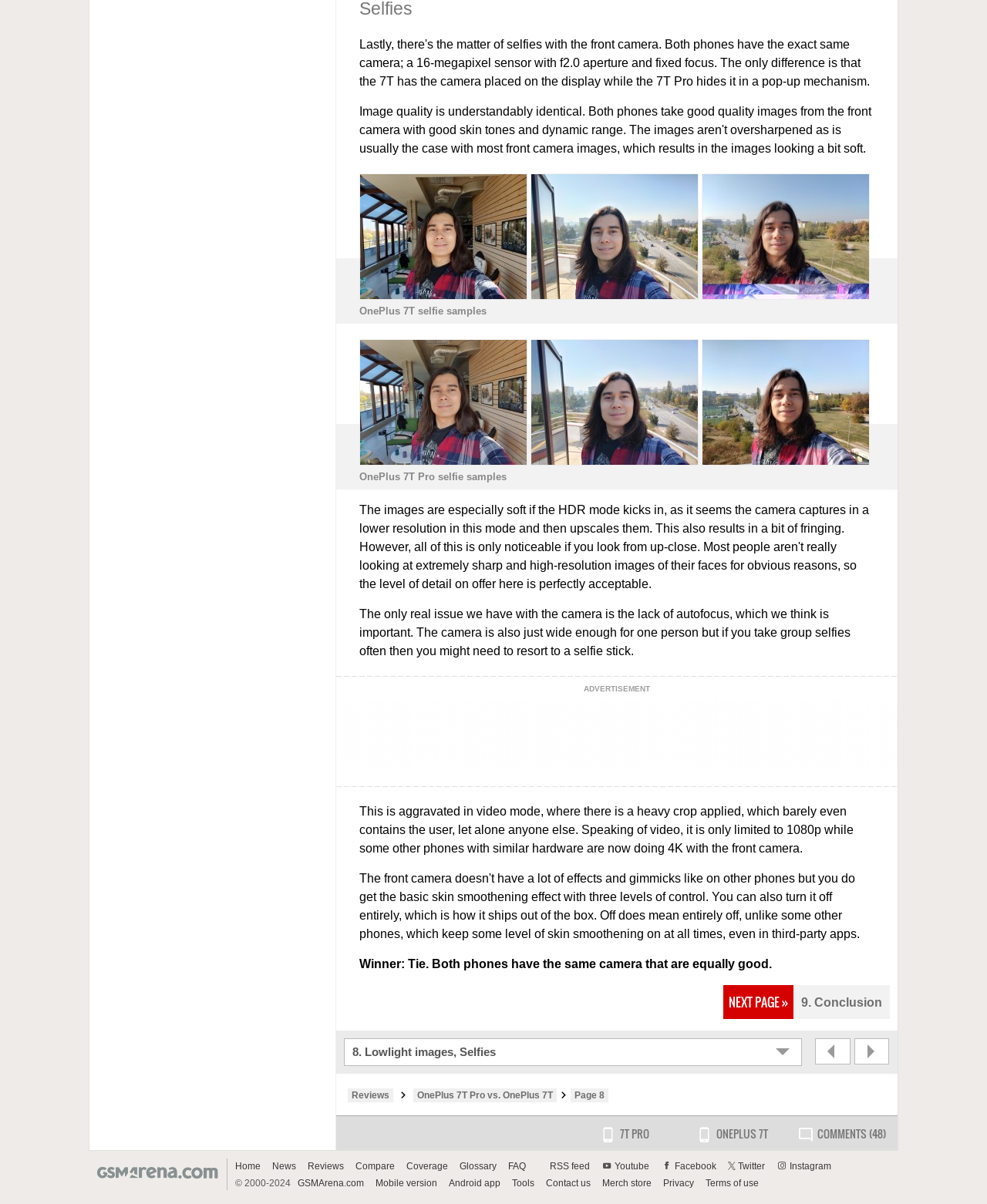Identify the bounding box coordinates of the clickable region necessary to fulfill the following instruction: "Go to the previous page". The bounding box coordinates should be four float numbers between 0 and 1, i.e., [left, top, right, bottom].

[0.826, 0.862, 0.861, 0.884]